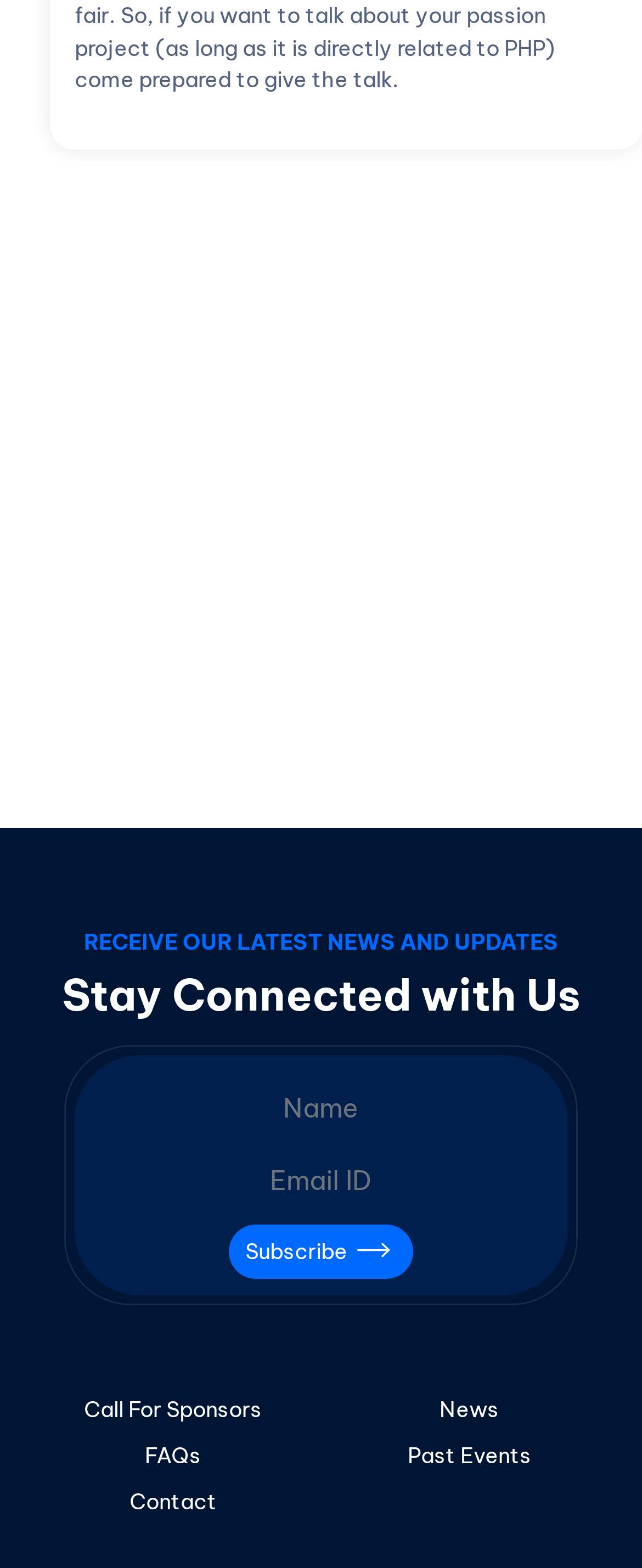Could you provide the bounding box coordinates for the portion of the screen to click to complete this instruction: "Click on Call For Sponsors"?

[0.064, 0.888, 0.474, 0.909]